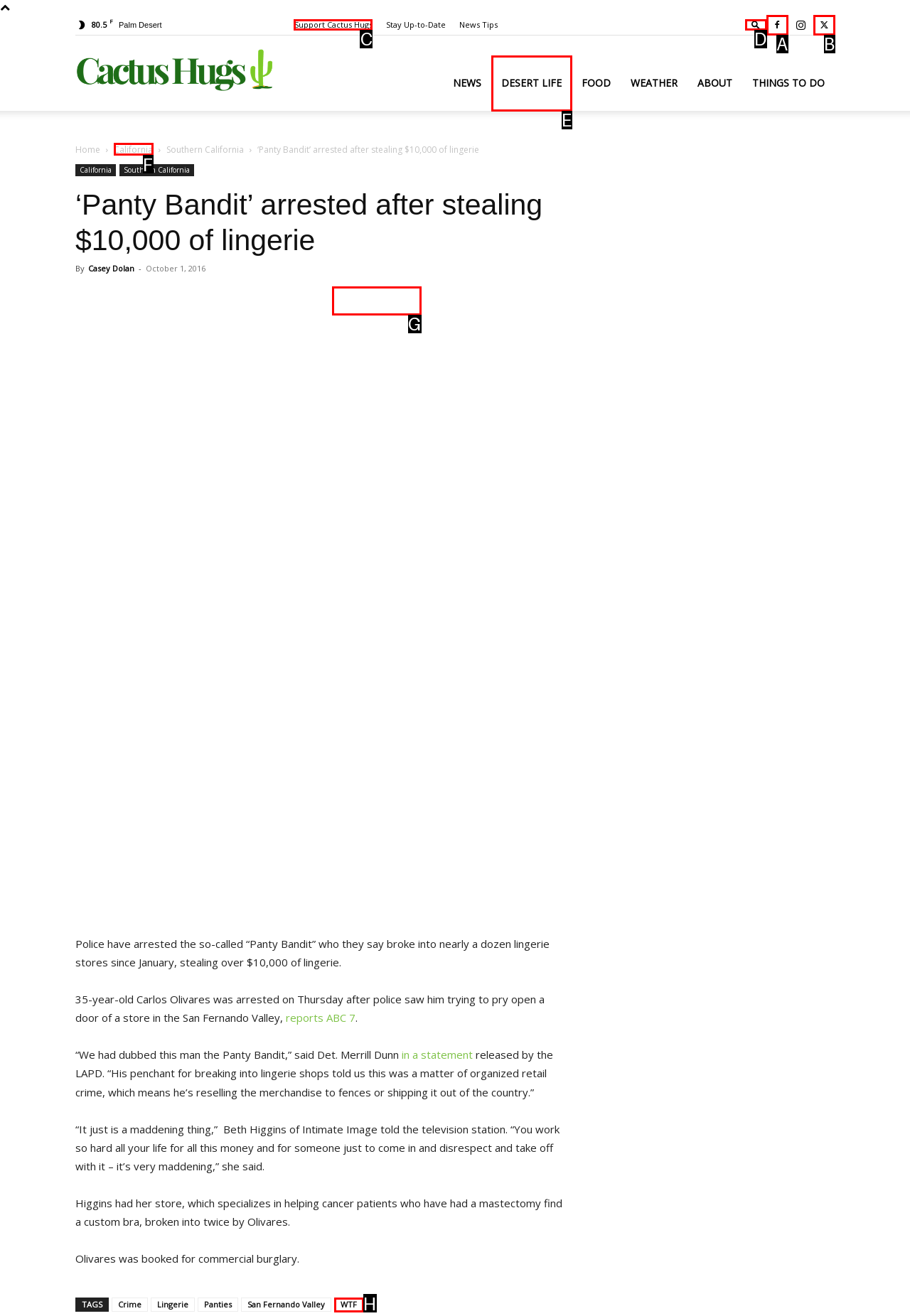Identify the correct HTML element to click to accomplish this task: Read news about California
Respond with the letter corresponding to the correct choice.

F